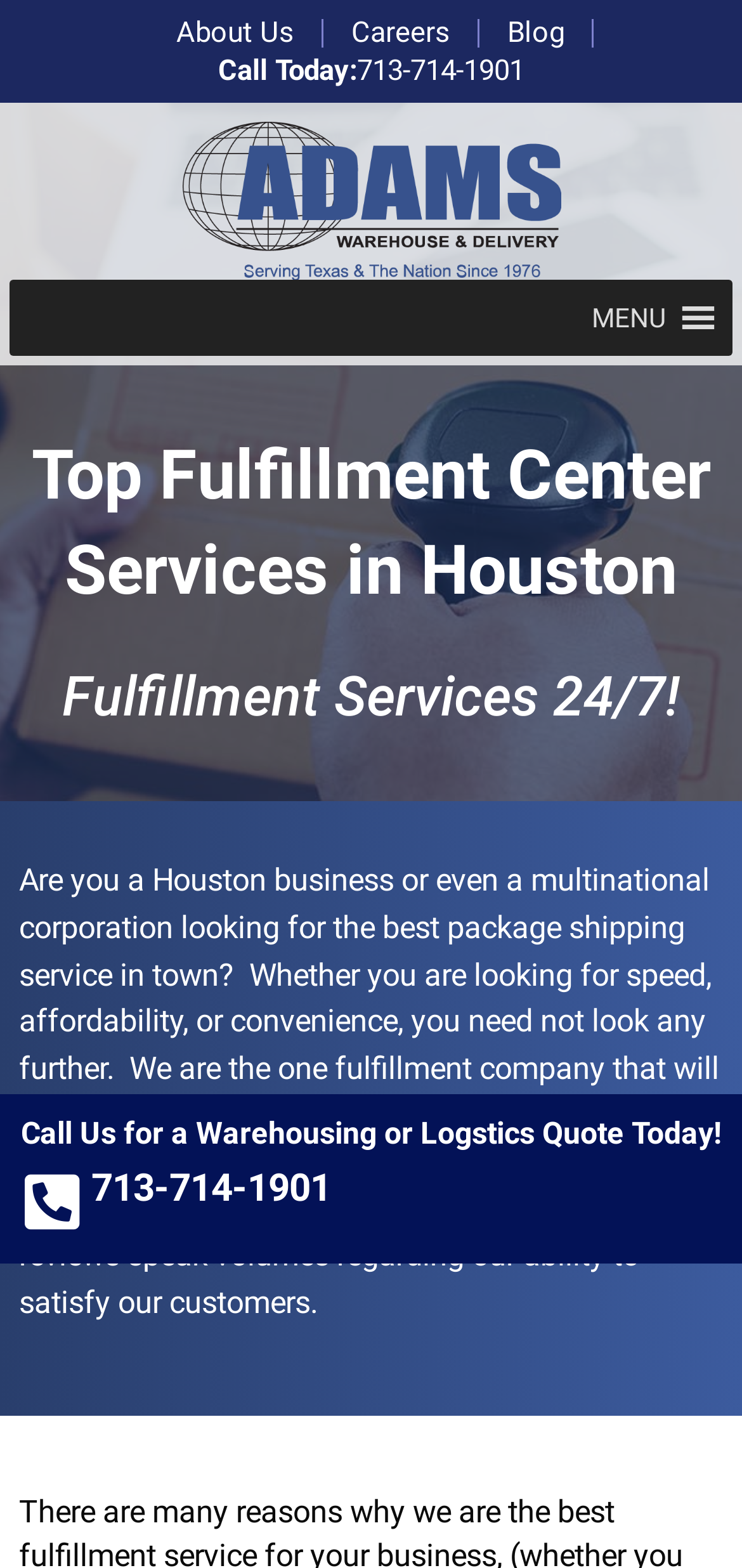Give a one-word or short phrase answer to the question: 
What is the company's main service?

Fulfillment services